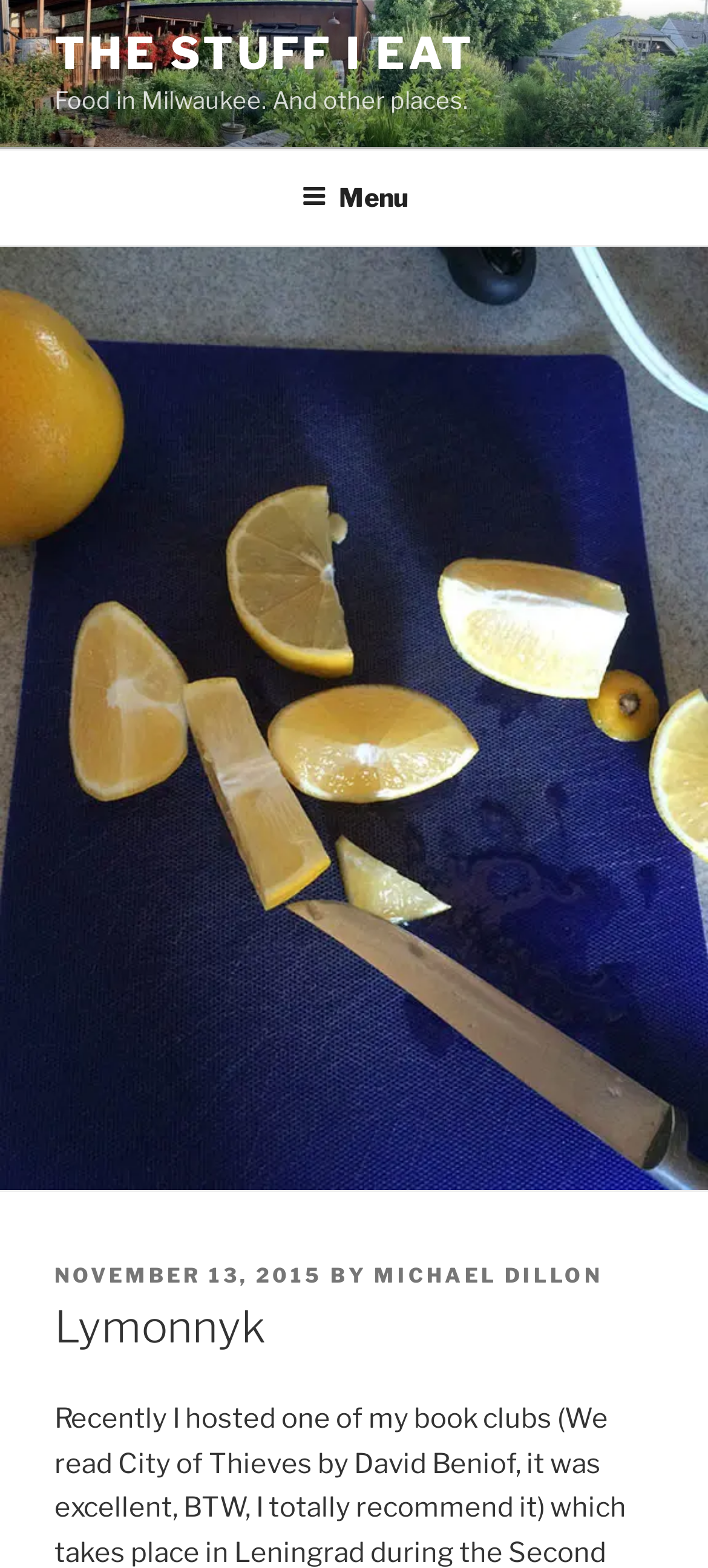Identify the bounding box for the described UI element. Provide the coordinates in (top-left x, top-left y, bottom-right x, bottom-right y) format with values ranging from 0 to 1: Menu

[0.388, 0.097, 0.612, 0.153]